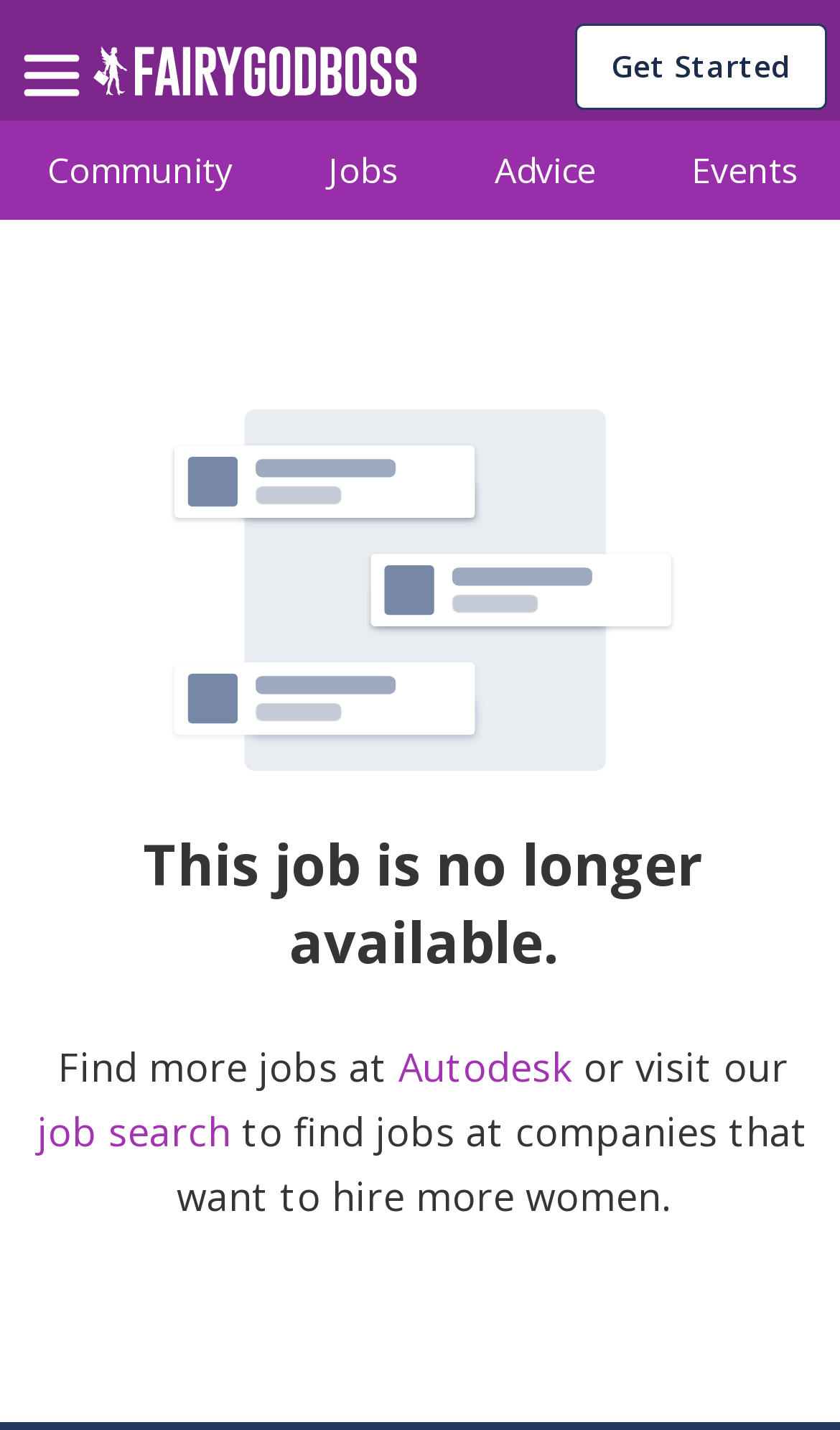What is the company mentioned in the job search section? Refer to the image and provide a one-word or short phrase answer.

Autodesk